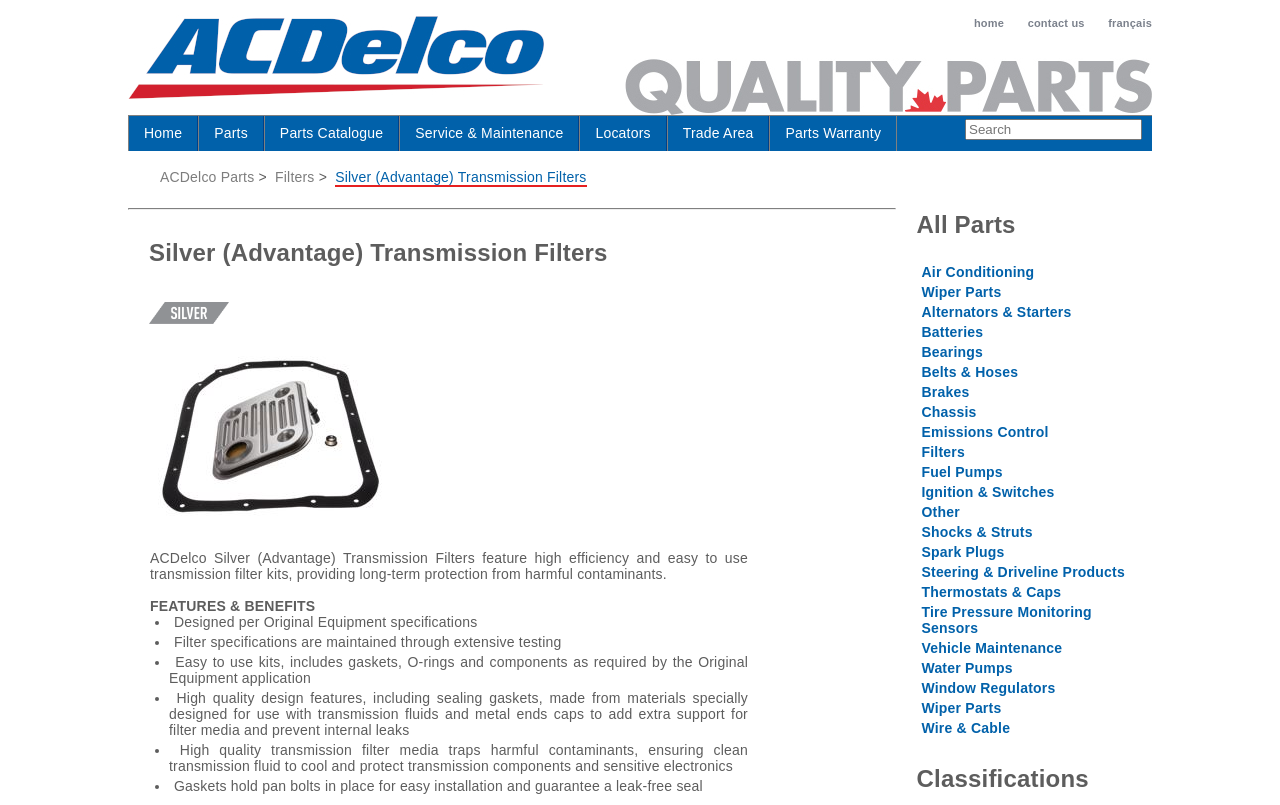Find the bounding box coordinates for the HTML element specified by: "Water Pumps Water Pumps".

[0.716, 0.82, 0.9, 0.845]